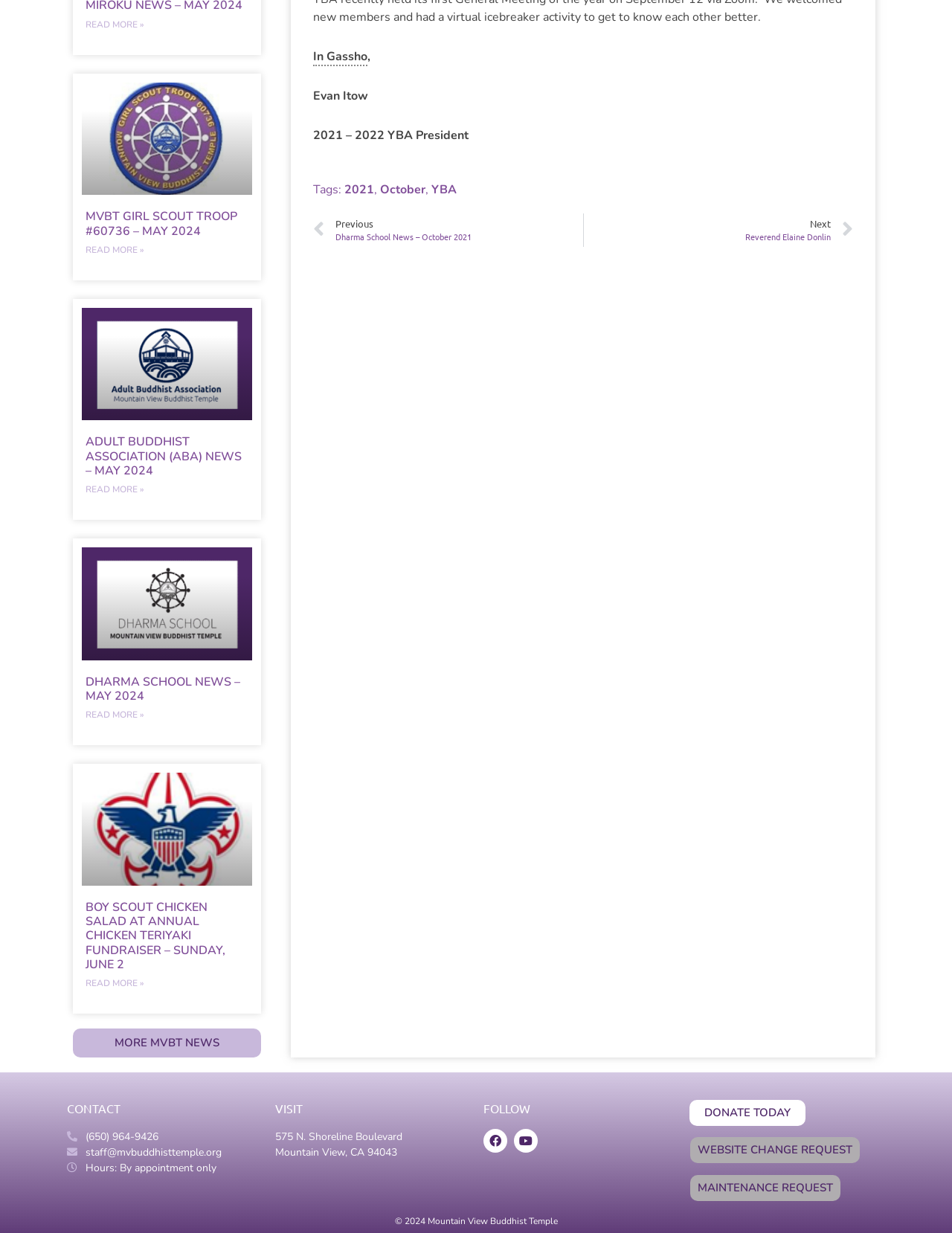Please examine the image and provide a detailed answer to the question: Who is the YBA President?

I found the text '2021 – 2022 YBA President' near the text 'Evan Itow', indicating that Evan Itow is the YBA President.